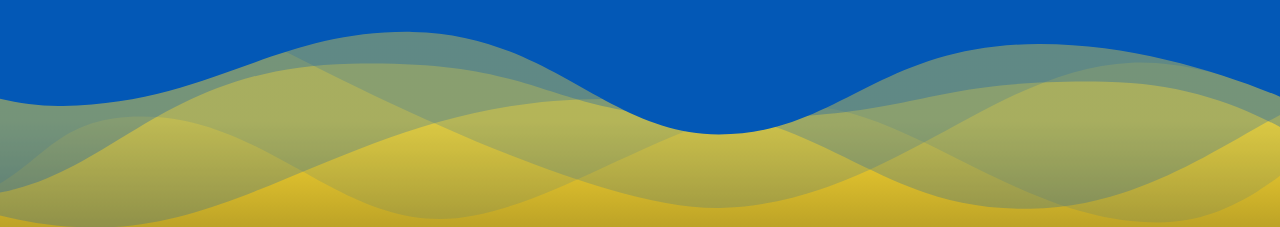Please give a succinct answer using a single word or phrase:
What is the overall aesthetic of the design?

Modern and inviting